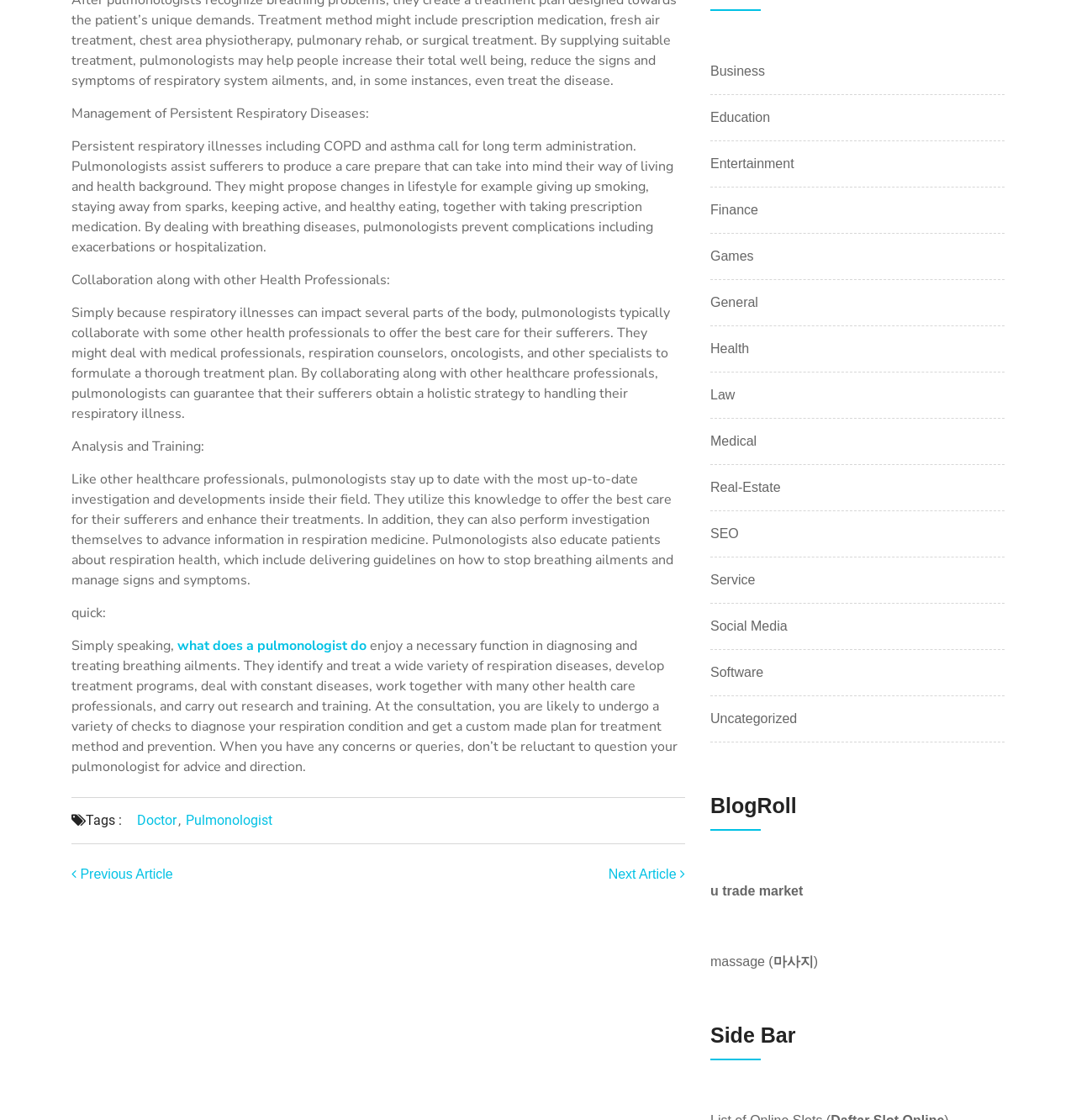How many categories are listed in the navigation section?
Look at the image and answer with only one word or phrase.

15